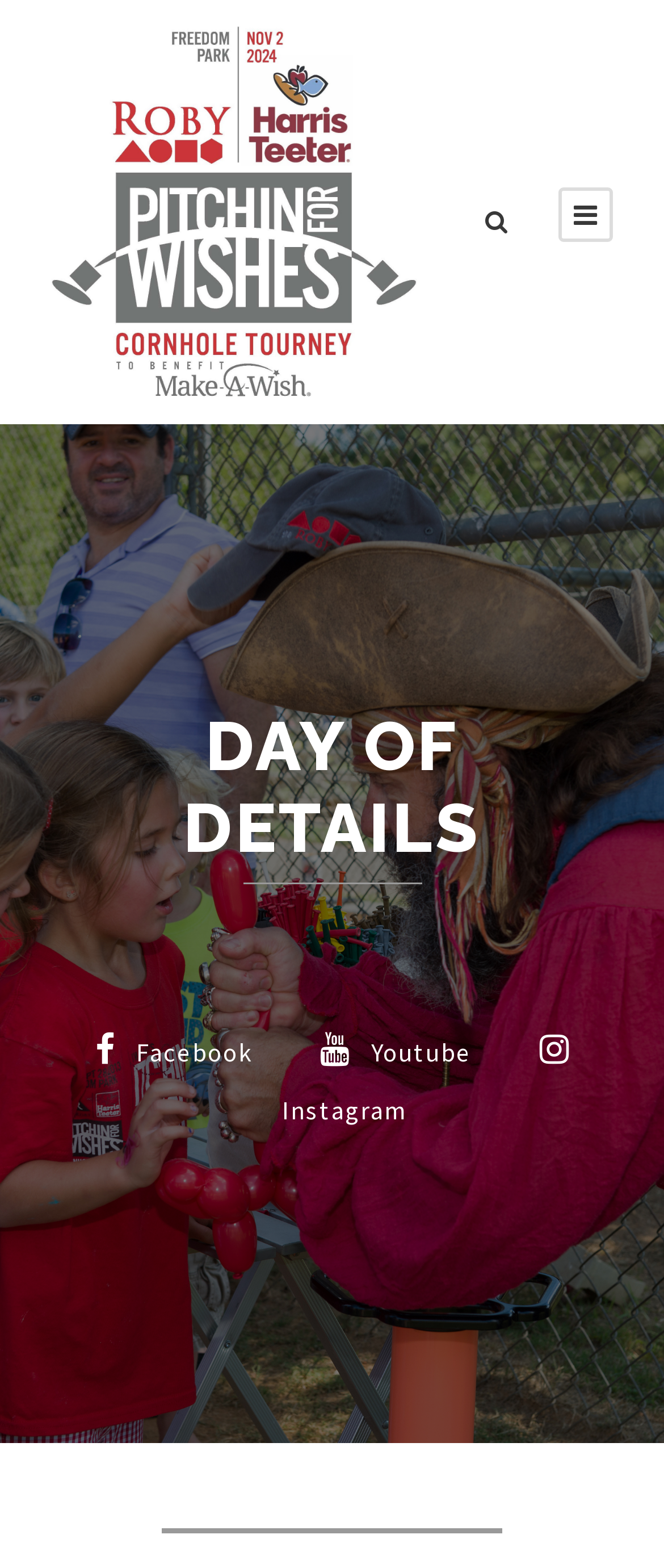Summarize the webpage with a detailed and informative caption.

The webpage is titled "Day Of Details" and features a prominent heading with the same text, centered at the top of the page. Below the heading, there are two links side by side, with the first one being a text link and the second one being an icon link represented by a font awesome icon. 

On the bottom left of the page, there are three social media links, each represented by an icon: Facebook, Youtube, and Instagram, in that order. These links are aligned horizontally and are positioned near the bottom of the page.

On the bottom right of the page, there is another icon link, also represented by a font awesome icon.